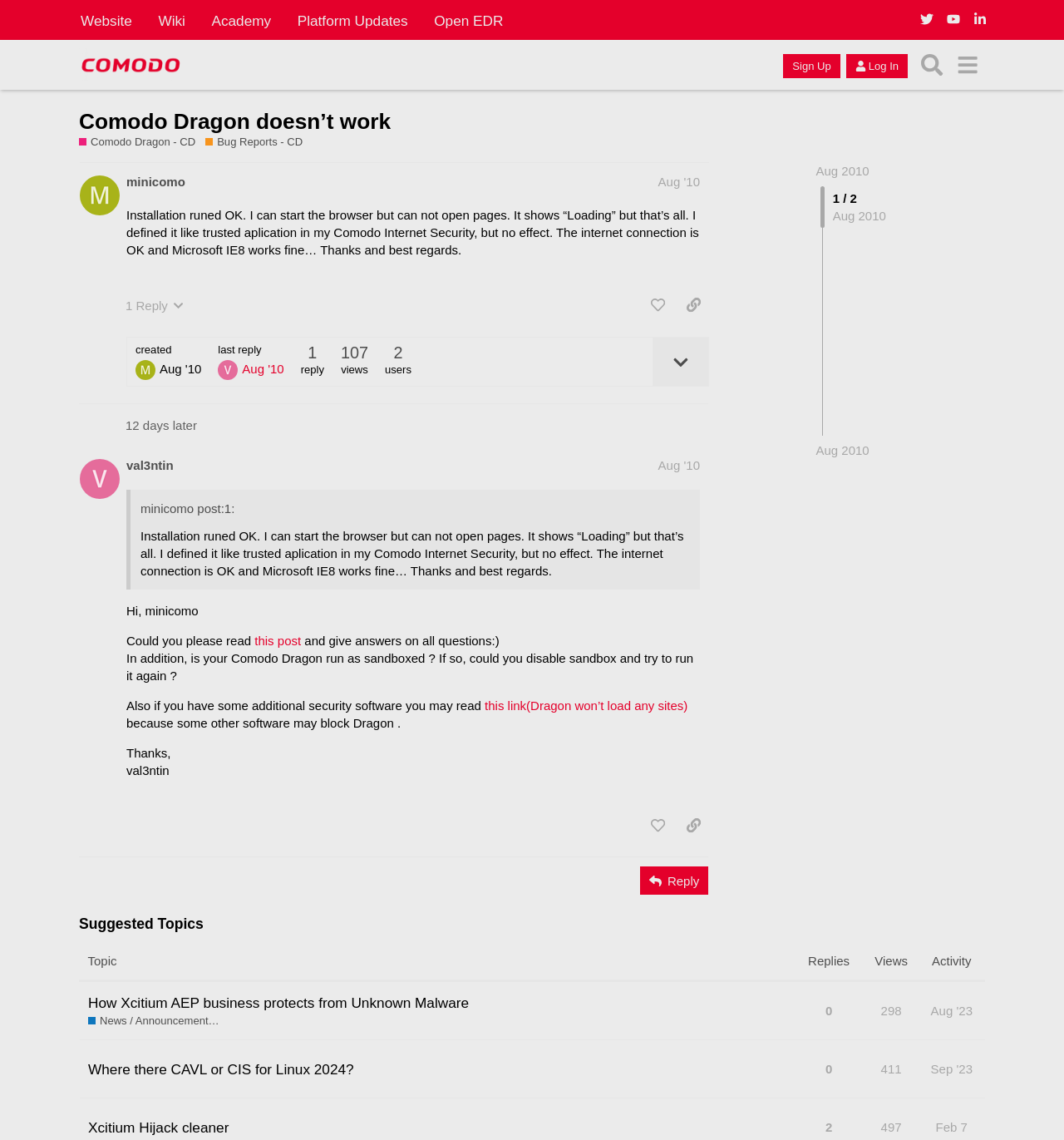Determine the bounding box coordinates for the clickable element required to fulfill the instruction: "Reply to the post". Provide the coordinates as four float numbers between 0 and 1, i.e., [left, top, right, bottom].

[0.602, 0.76, 0.666, 0.785]